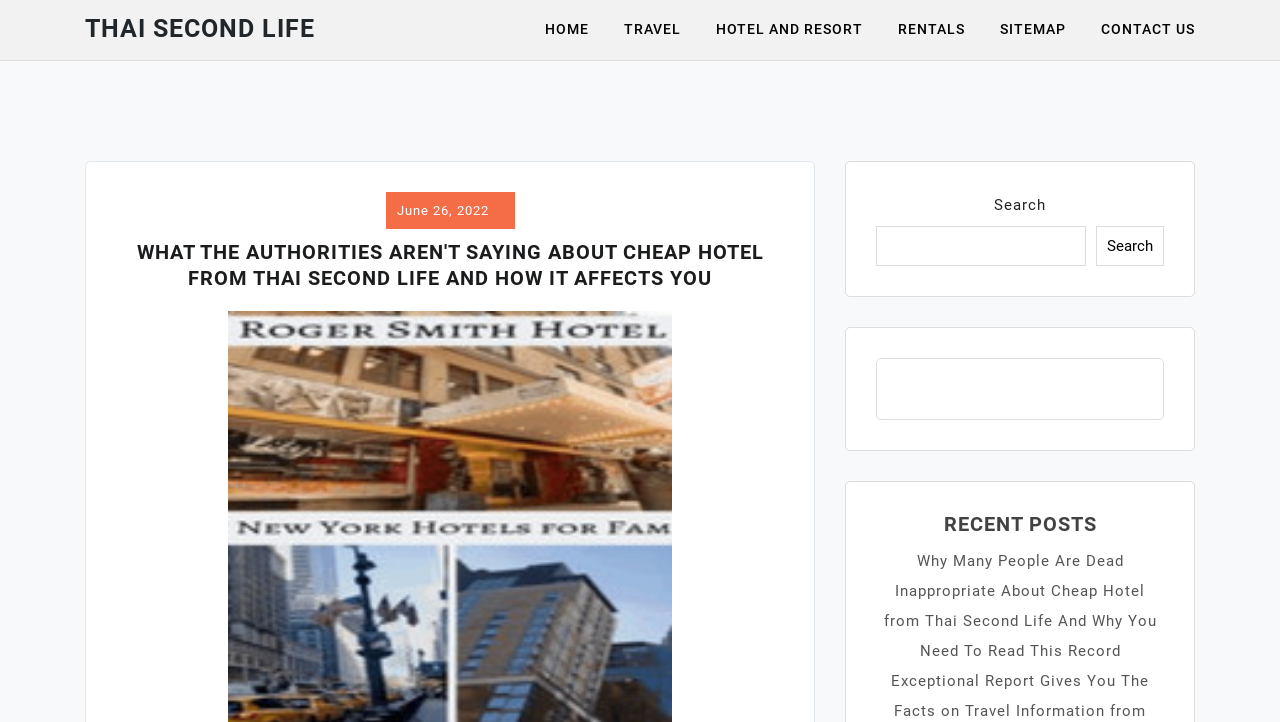Identify the bounding box coordinates of the specific part of the webpage to click to complete this instruction: "view article about cheap hotel".

[0.69, 0.765, 0.904, 0.914]